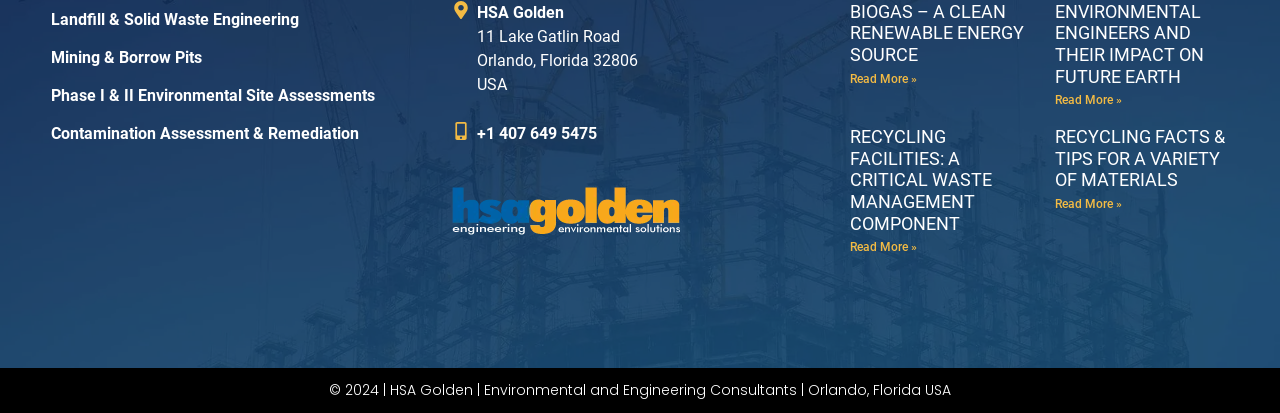Analyze the image and deliver a detailed answer to the question: What is the phone number of HSA Golden?

I found the phone number in the link element [267] with the text '+1 407 649 5475'. This element is likely to be the contact information section of the webpage.